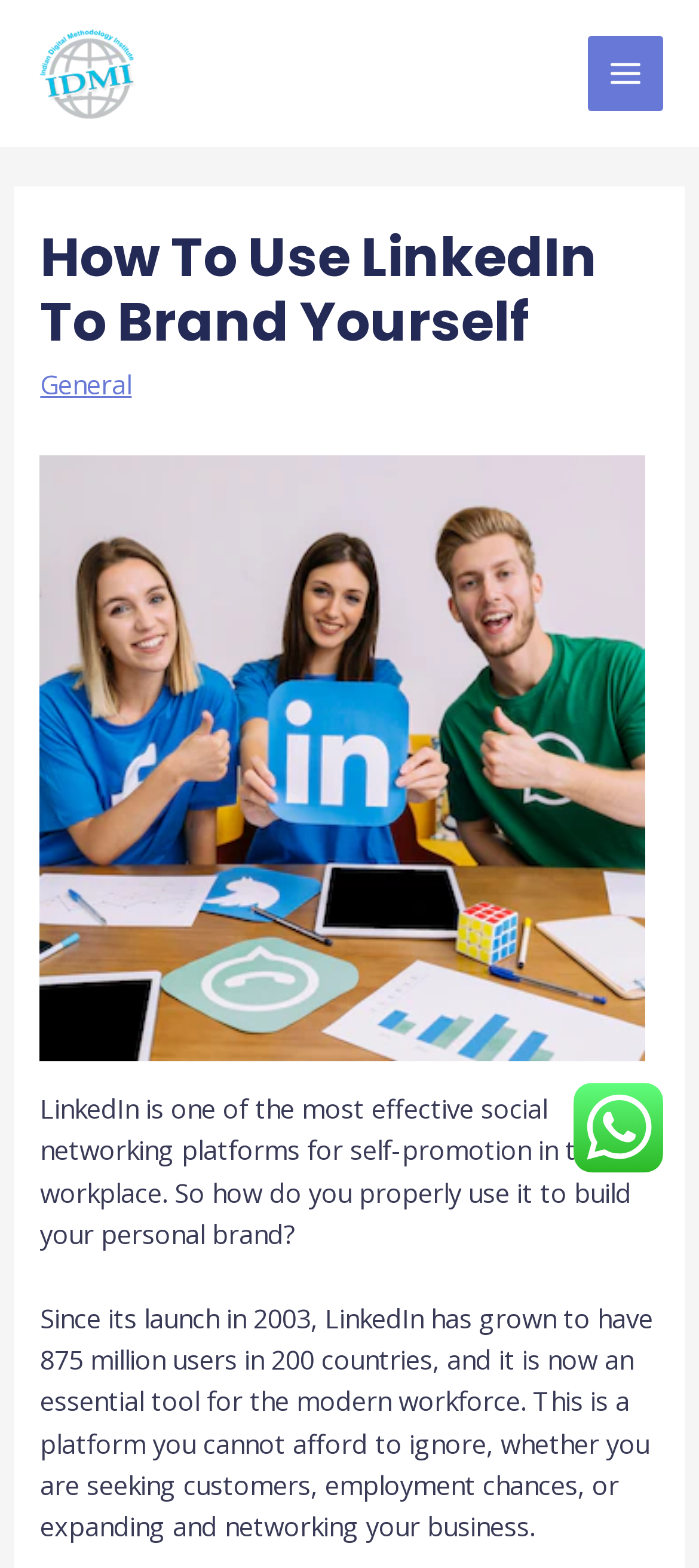For the element described, predict the bounding box coordinates as (top-left x, top-left y, bottom-right x, bottom-right y). All values should be between 0 and 1. Element description: General

[0.058, 0.233, 0.188, 0.256]